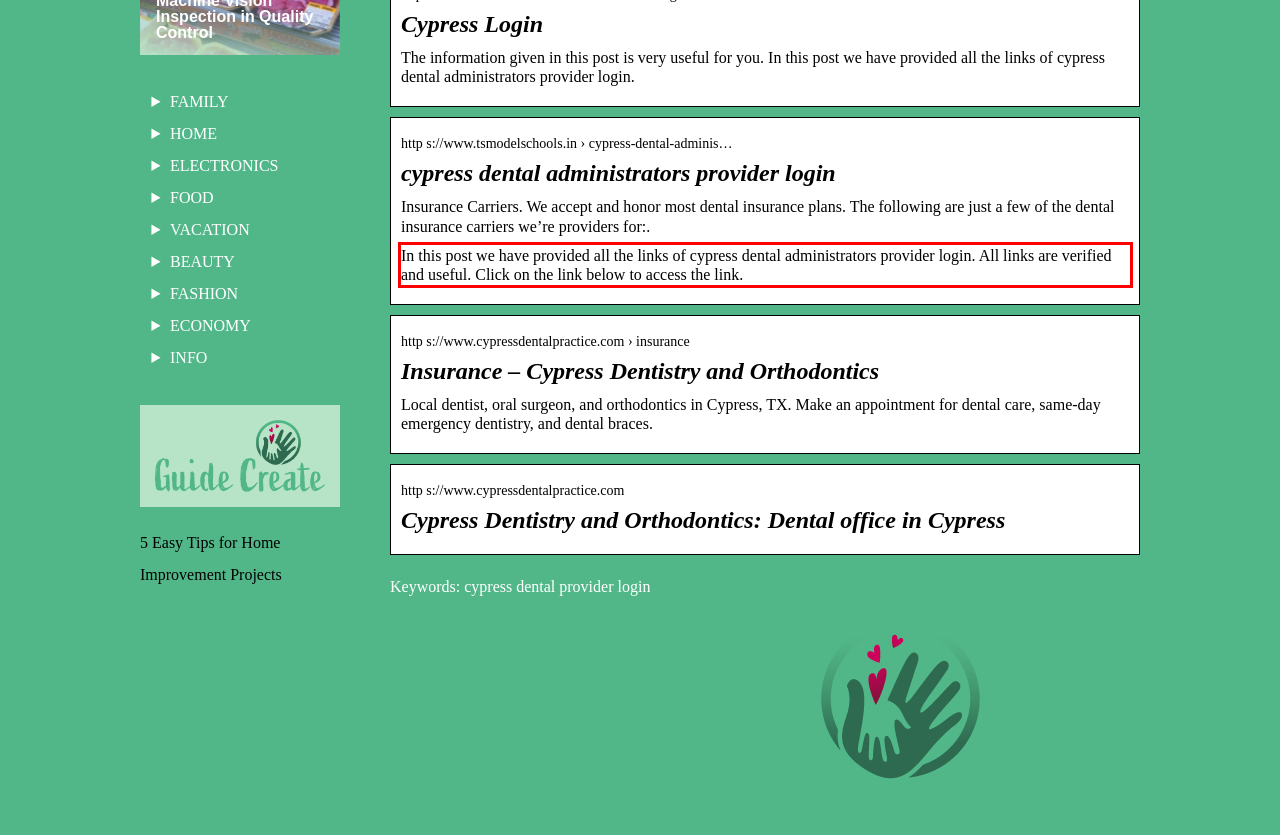Look at the provided screenshot of the webpage and perform OCR on the text within the red bounding box.

In this post we have provided all the links of cypress dental administrators provider login. All links are verified and useful. Click on the link below to access the link.